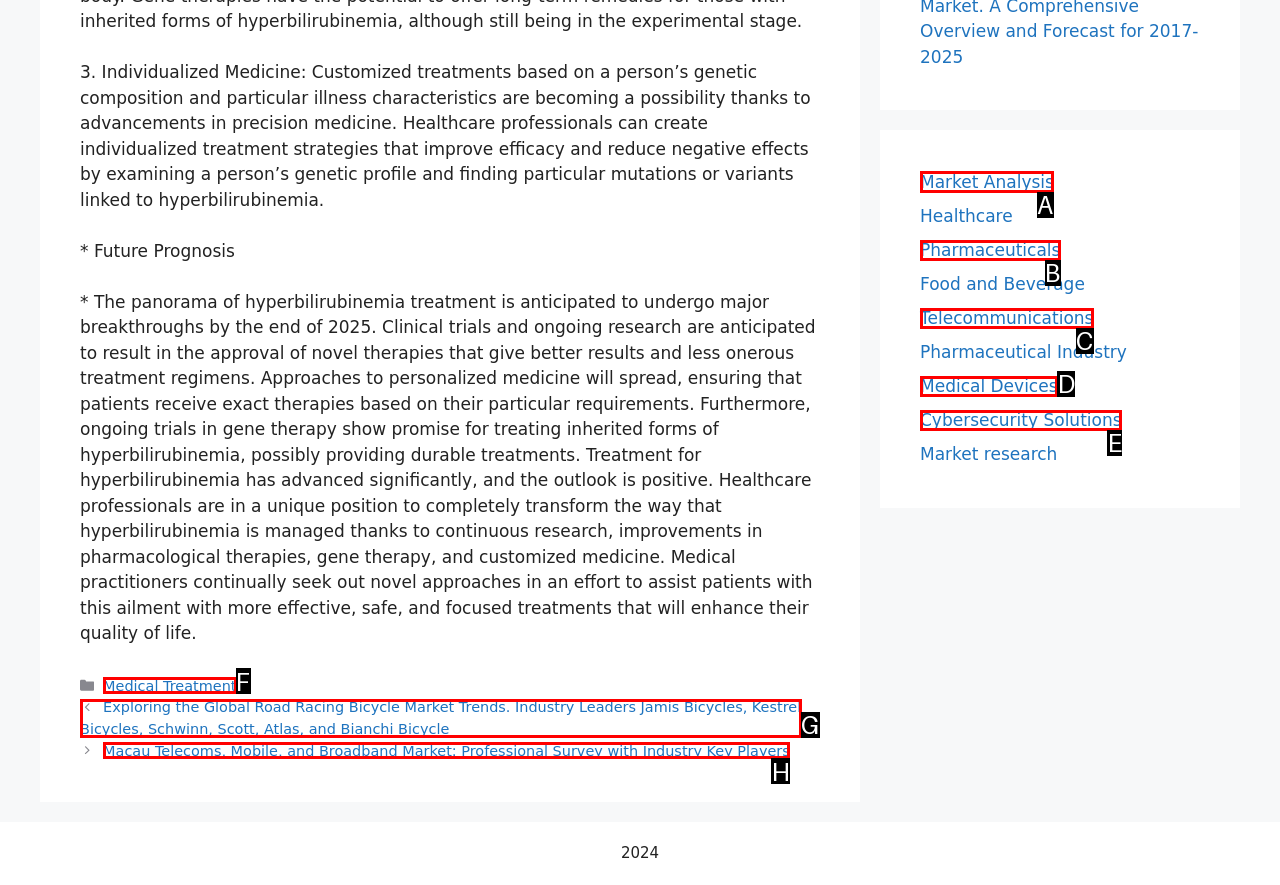Which option should I select to accomplish the task: Go to 'Market Analysis'? Respond with the corresponding letter from the given choices.

A